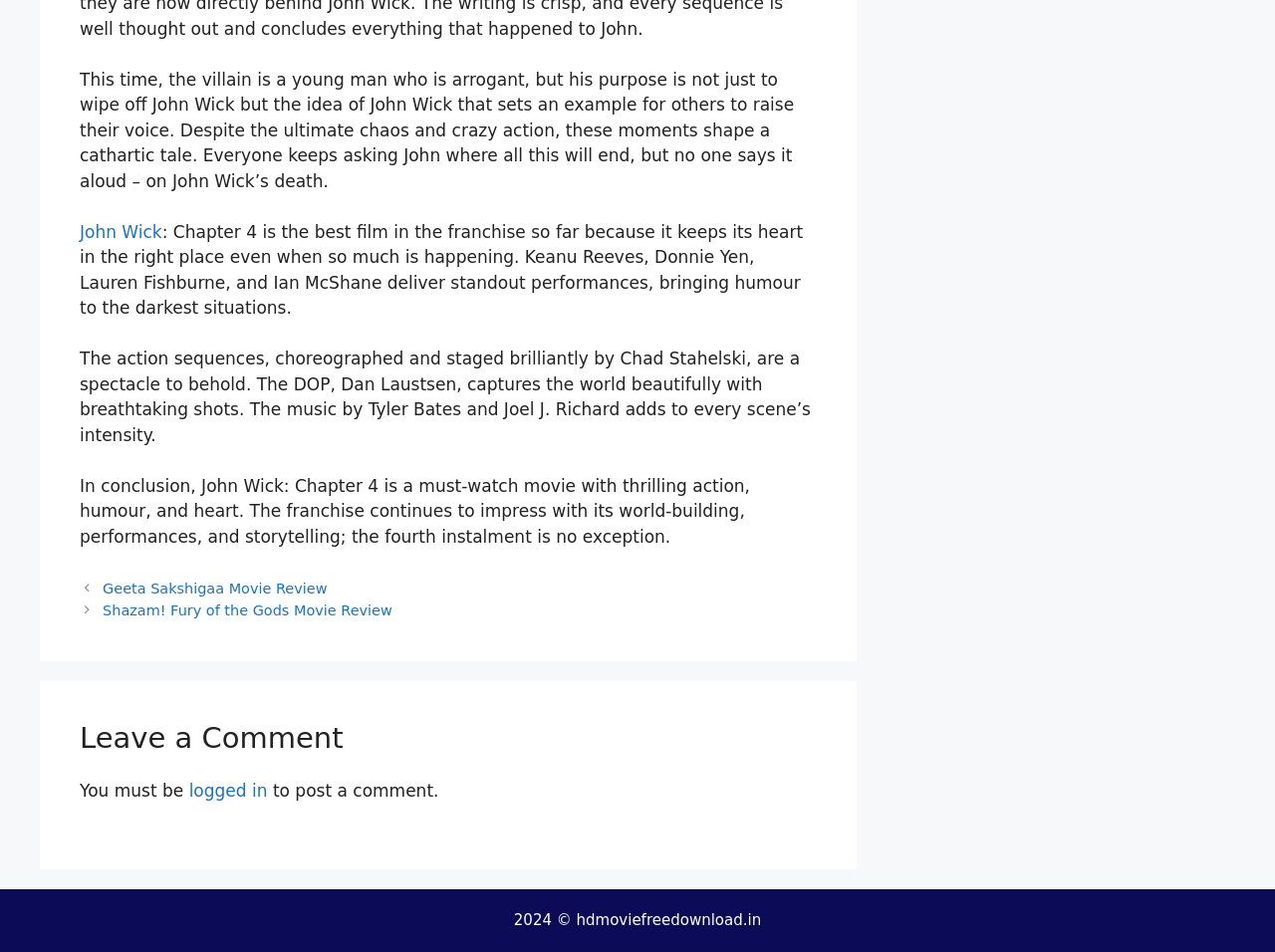Please provide the bounding box coordinates for the UI element as described: "John Wick". The coordinates must be four floats between 0 and 1, represented as [left, top, right, bottom].

[0.062, 0.233, 0.127, 0.254]